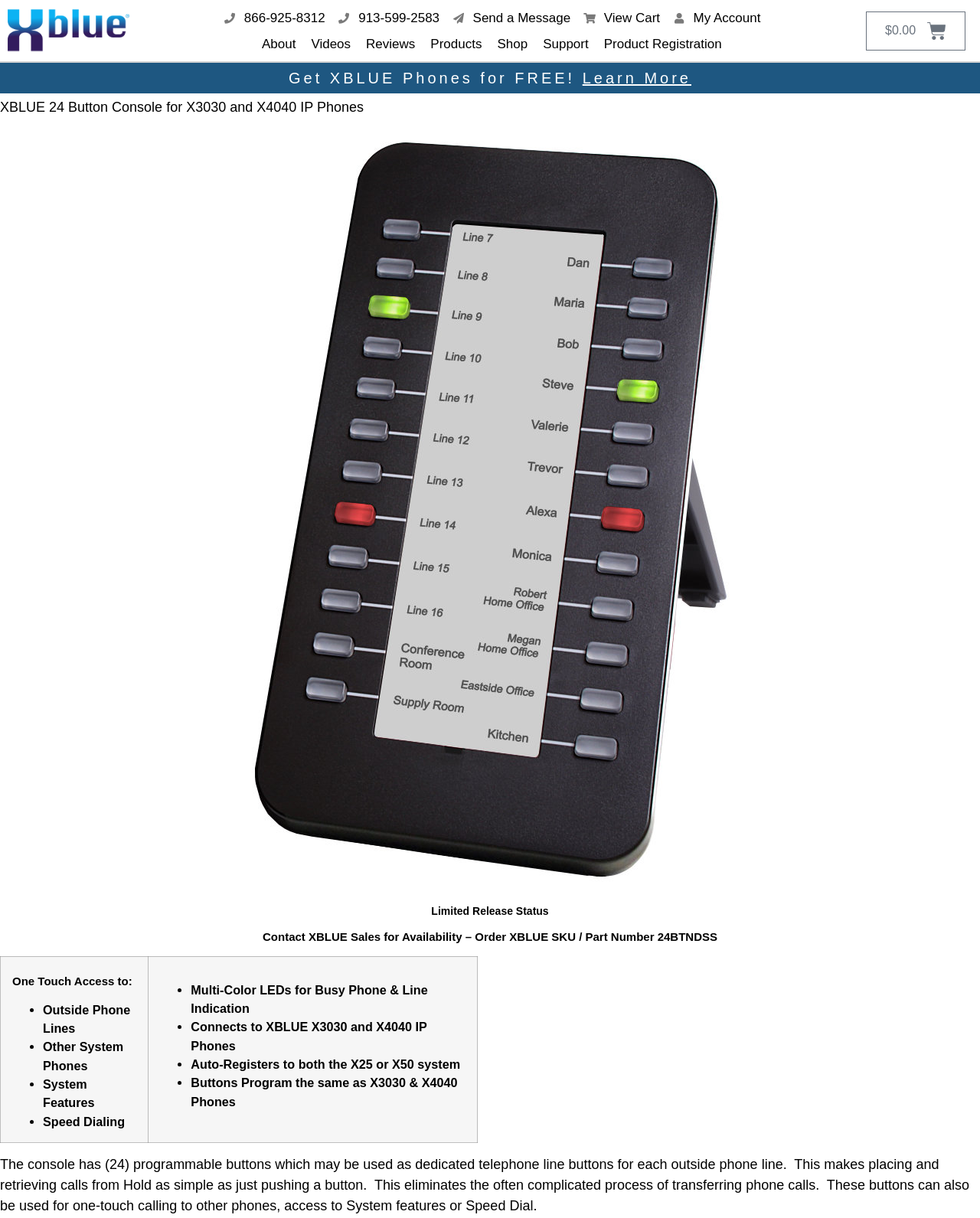What is the benefit of using the console?
Please provide a detailed and comprehensive answer to the question.

The benefit of using the console is obtained from the static text element which describes how the console eliminates the often complicated process of transferring phone calls, making it simpler to place and retrieve calls from hold.